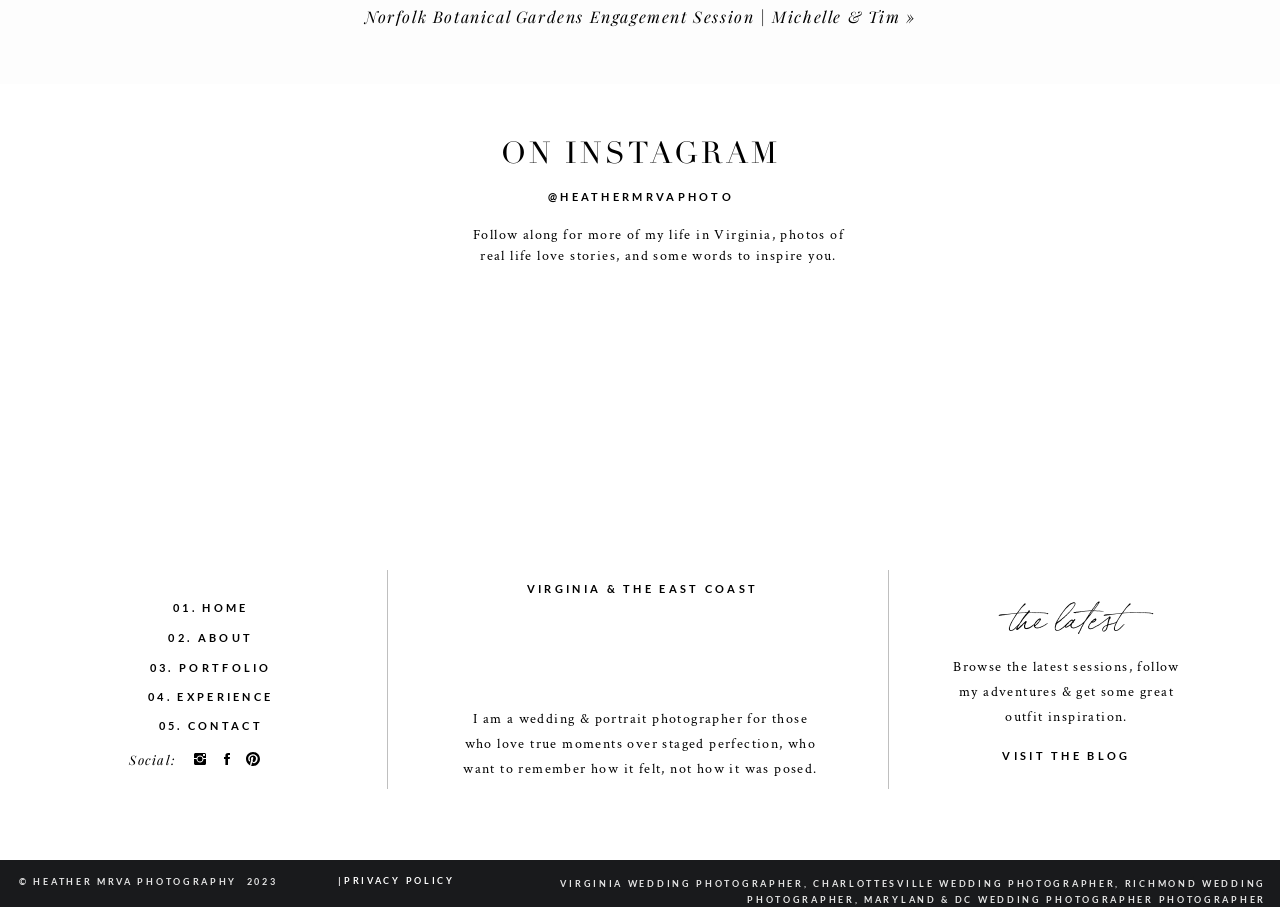Look at the image and answer the question in detail:
What is the purpose of the 'VISIT THE BLOG' link?

The purpose of the 'VISIT THE BLOG' link is to allow users to browse the latest sessions, follow the photographer's adventures, and get outfit inspiration, as mentioned in the link description.